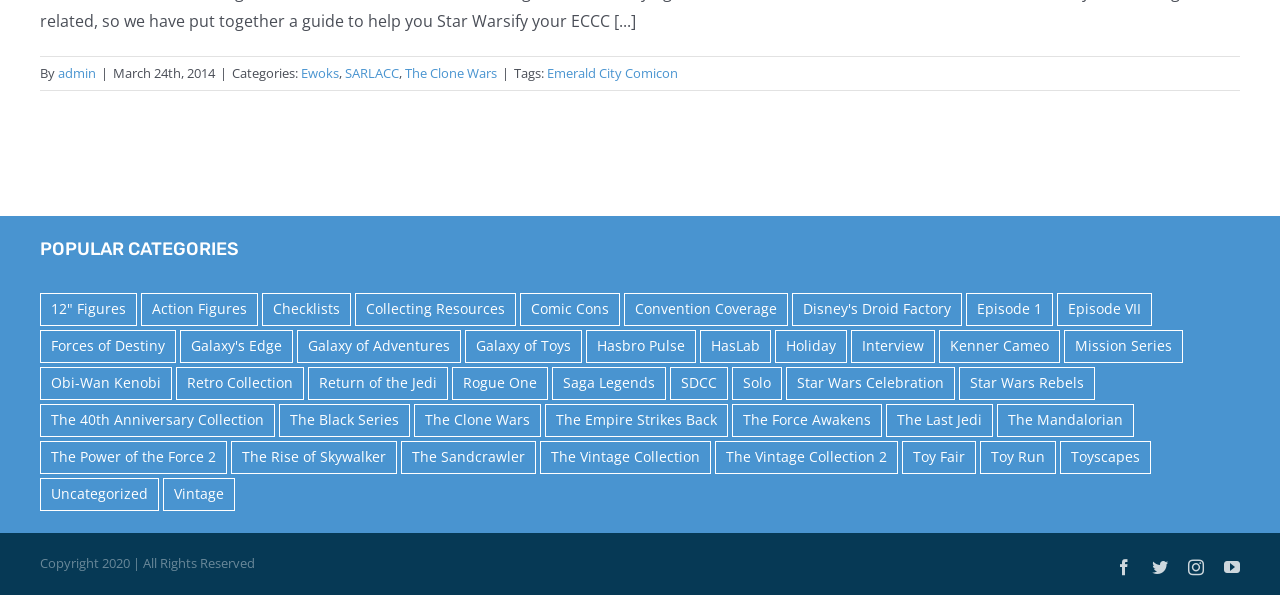Find the bounding box coordinates of the element to click in order to complete this instruction: "Check the copyright information". The bounding box coordinates must be four float numbers between 0 and 1, denoted as [left, top, right, bottom].

None